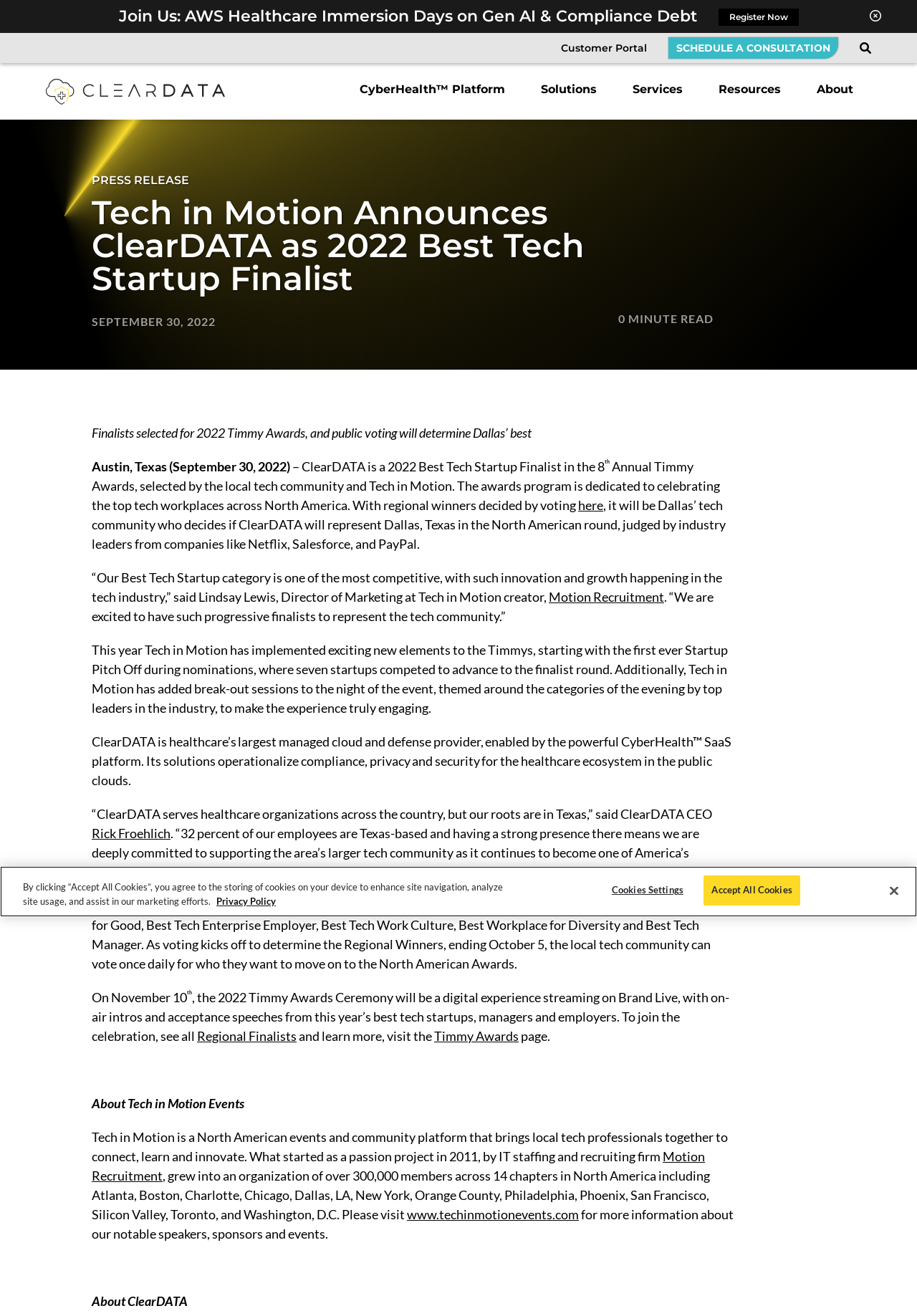Answer the question below using just one word or a short phrase: 
What is the name of the company that is a 2022 Best Tech Startup Finalist?

ClearDATA